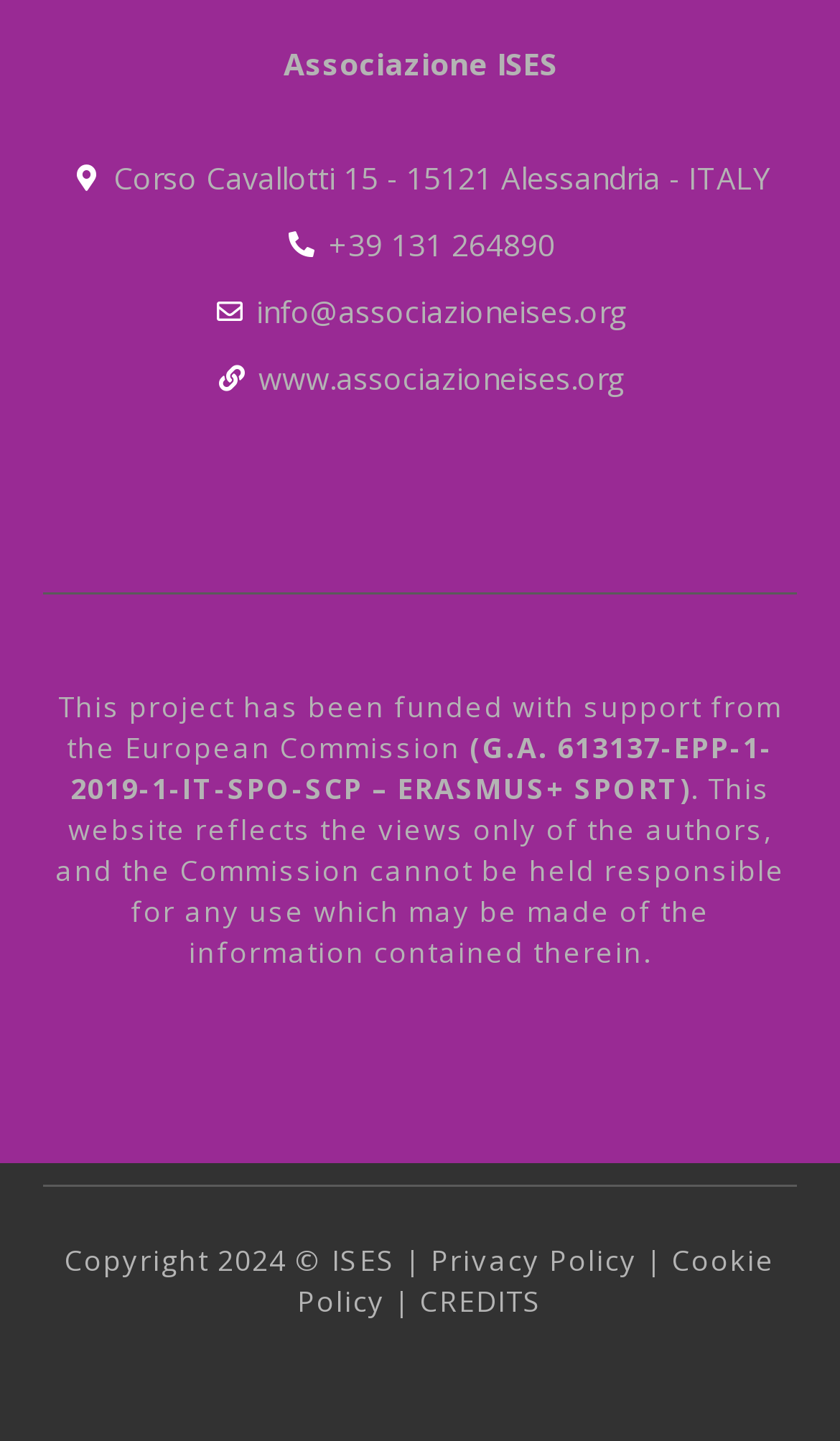Answer the question in a single word or phrase:
What is the address of Associazione ISES?

Corso Cavallotti 15 - 15121 Alessandria - ITALY